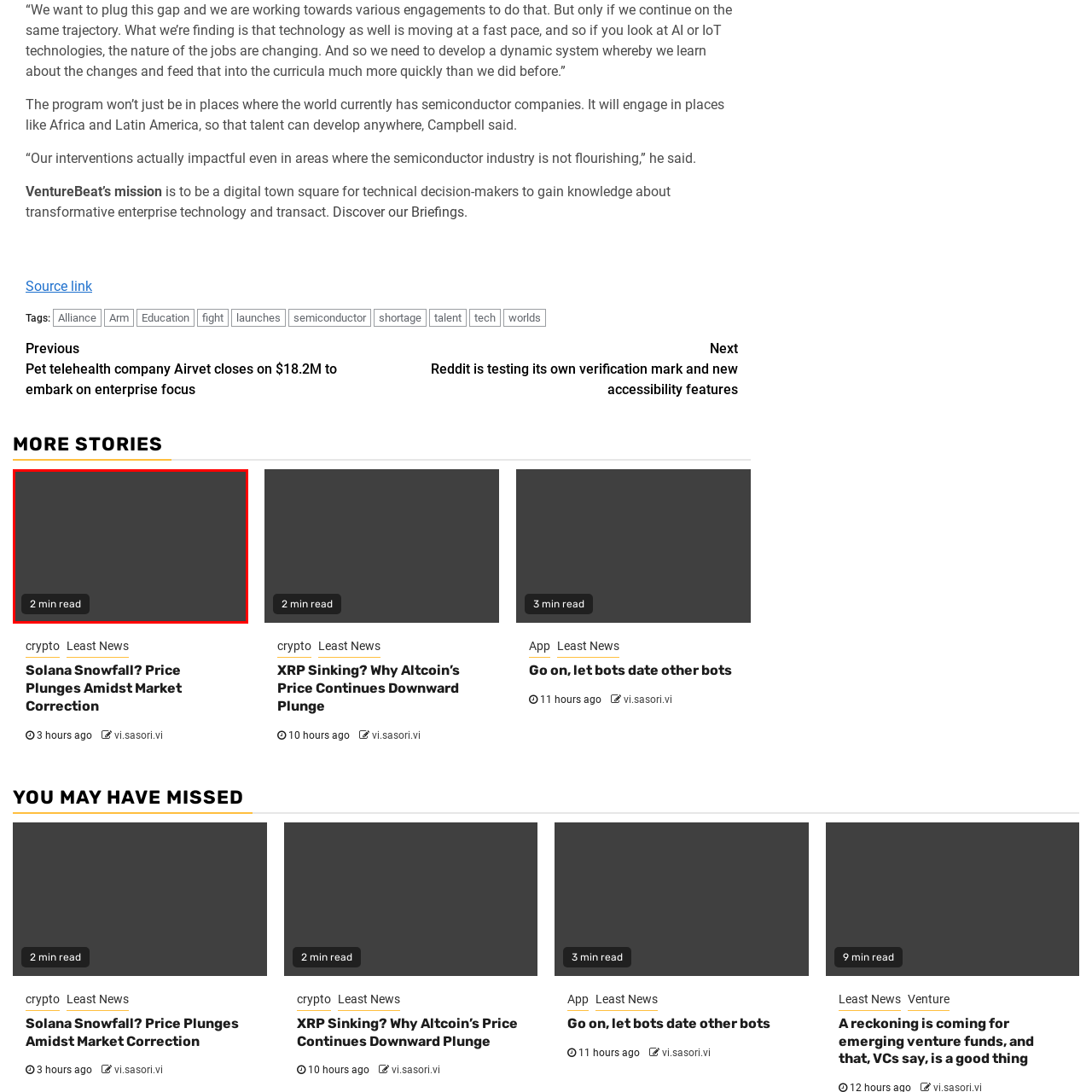View the area enclosed by the red box, What type of content is the article likely about? Respond using one word or phrase.

Cryptocurrency trends